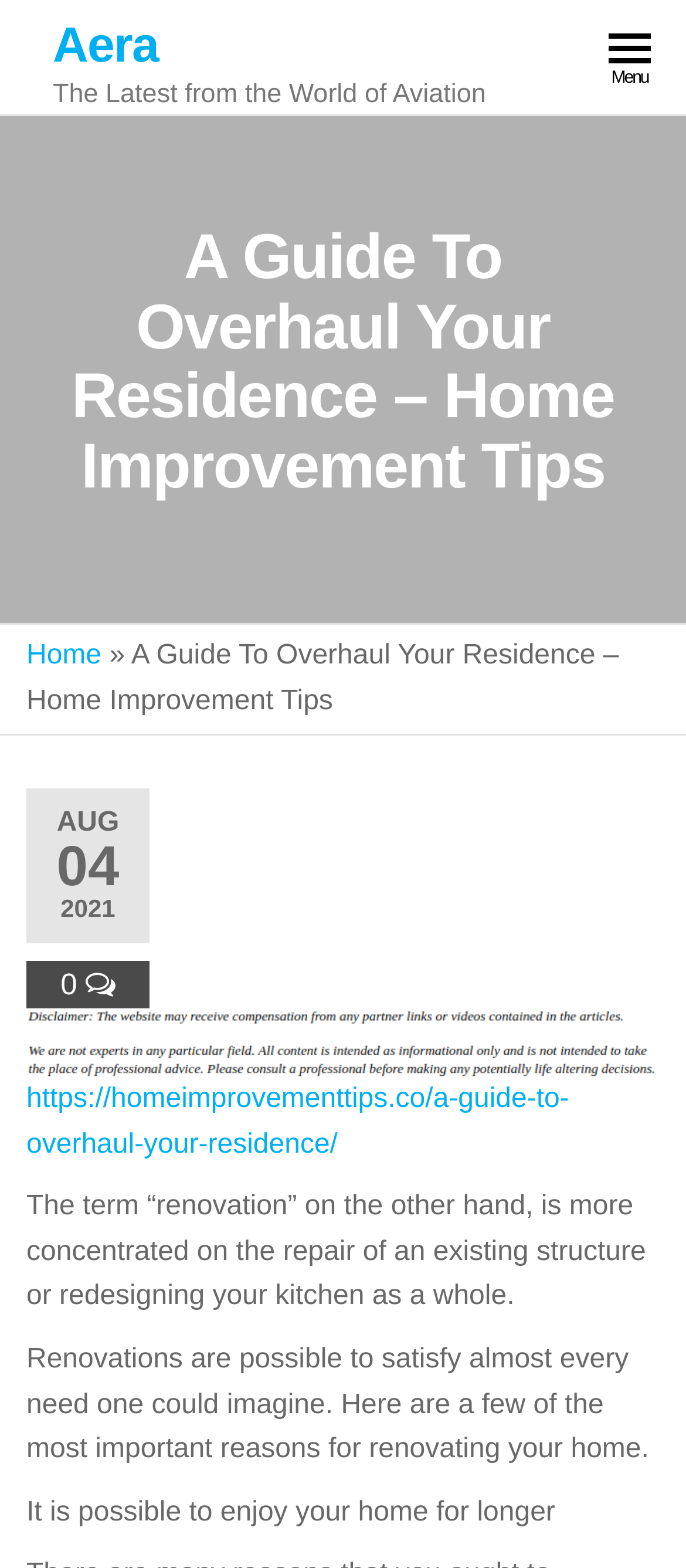Respond to the question below with a single word or phrase:
How many links are there in the main section of the webpage?

3